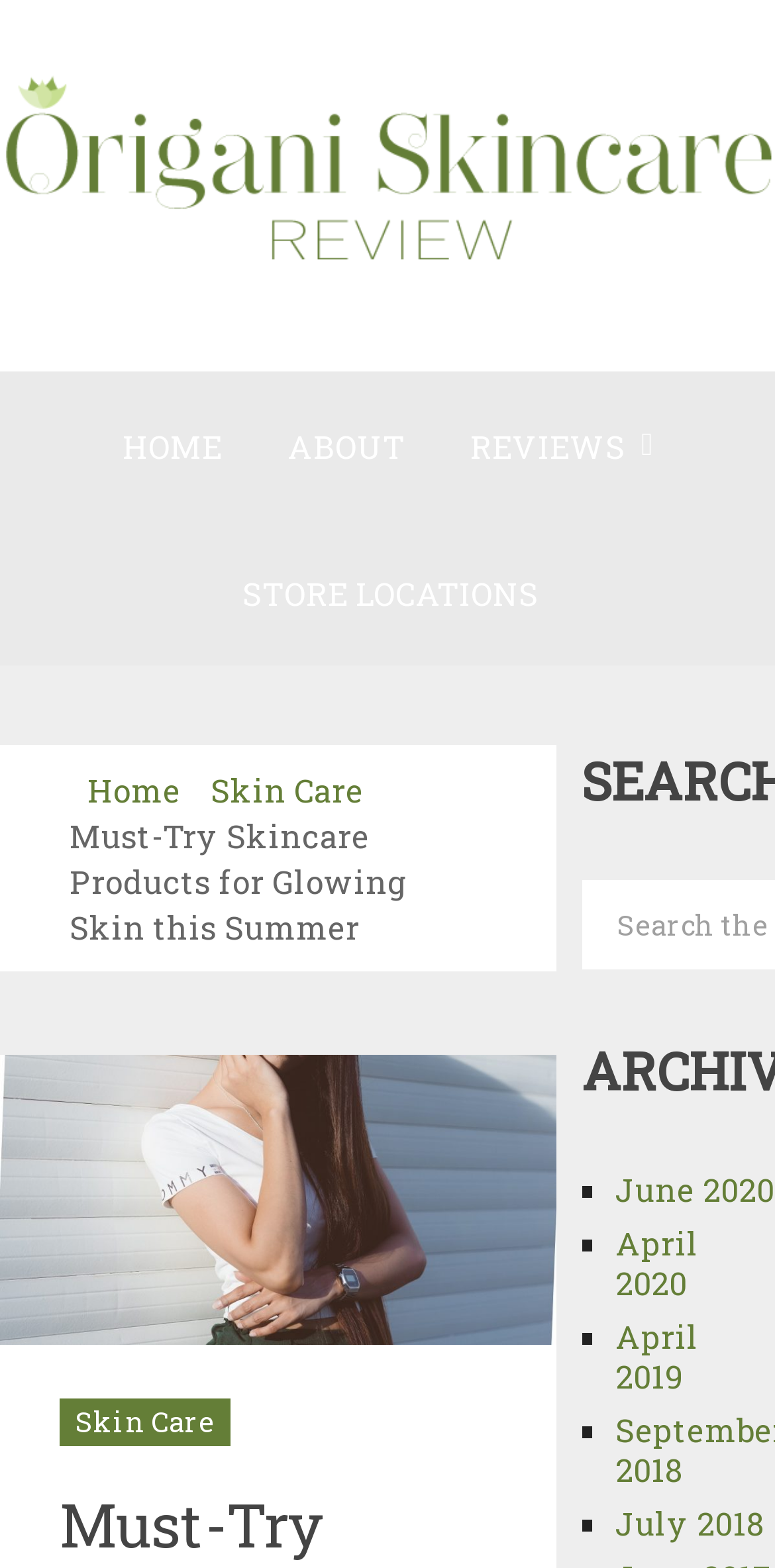Identify the bounding box coordinates of the section that should be clicked to achieve the task described: "View all posts in Content".

[0.077, 0.892, 0.297, 0.922]